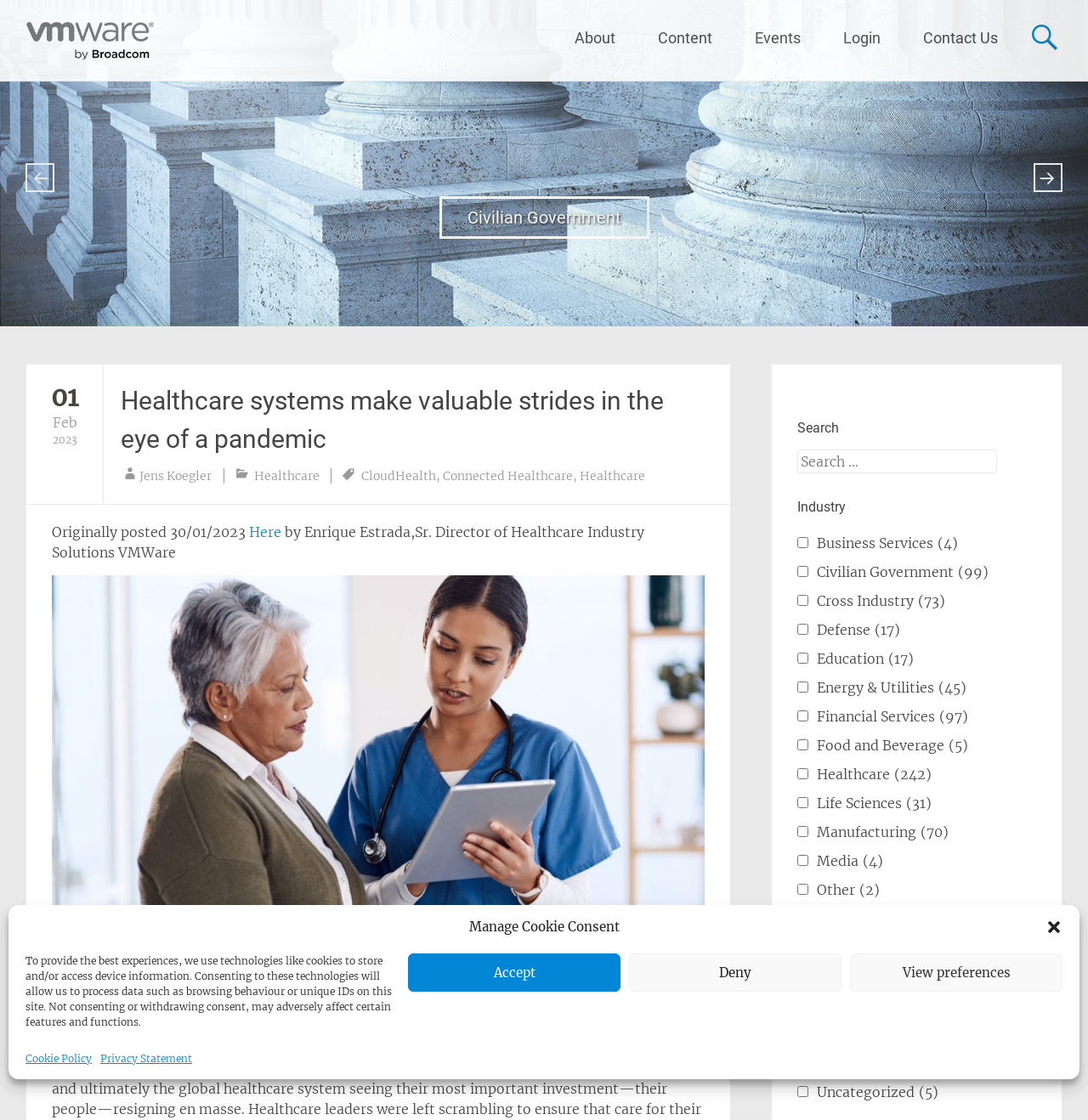Explain the features and main sections of the webpage comprehensively.

This webpage is about VMware Industry, specifically focusing on healthcare systems making valuable strides during a pandemic. At the top, there is a dialog box for managing cookie consent, which includes buttons to accept, deny, or view preferences. Below this, there is a header section with links to "VMware Industry", "About", "Content", "Events", "Login", and "Contact Us".

The main content area features a header with a date, "01 Feb 2023", and a title, "Healthcare systems make valuable strides in the eye of a pandemic". Below this, there is a section with links to related topics, including "Healthcare", "CloudHealth", and "Connected Healthcare". There is also a paragraph of text with the author's name, Enrique Estrada, and a link to the original post.

On the right side of the page, there is a search bar with a heading "Search" and a textbox to input search queries. Below this, there is a section with checkboxes for filtering by industry, including options such as "Business Services", "Civilian Government", "Healthcare", and many others.

At the bottom of the page, there is an image related to VMware Industry, and a link to the "Cookie Policy" and "Privacy Statement". Overall, the webpage appears to be a blog post or article about healthcare systems and their progress during a pandemic, with related links and resources available on the page.